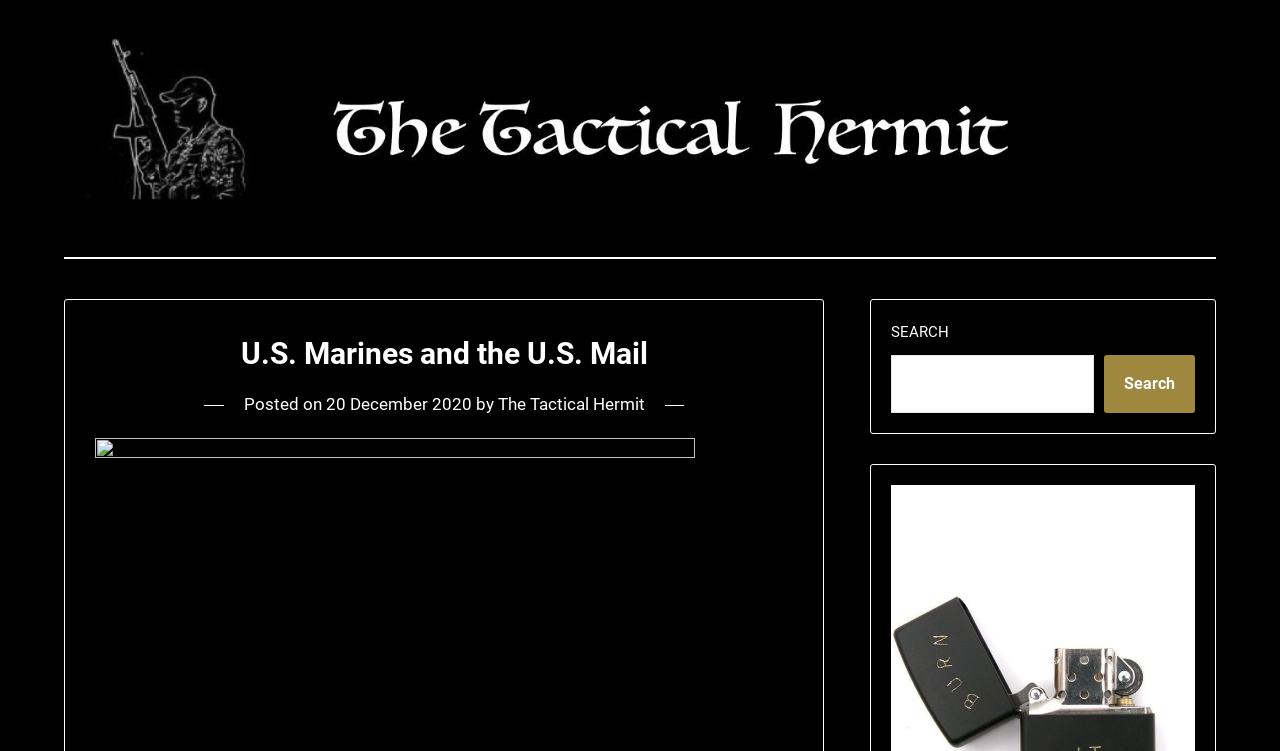Bounding box coordinates are specified in the format (top-left x, top-left y, bottom-right x, bottom-right y). All values are floating point numbers bounded between 0 and 1. Please provide the bounding box coordinate of the region this sentence describes: The Tactical Hermit

[0.389, 0.524, 0.504, 0.551]